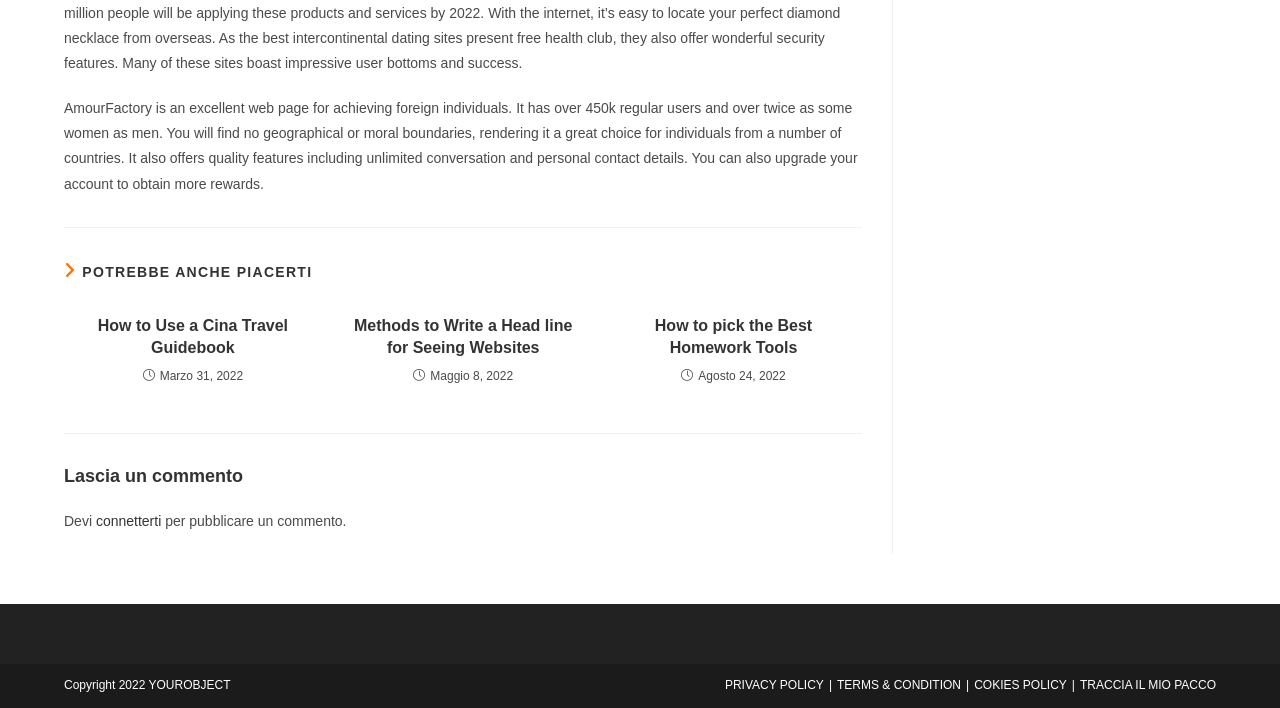How many articles are on this webpage?
Look at the image and answer the question with a single word or phrase.

3